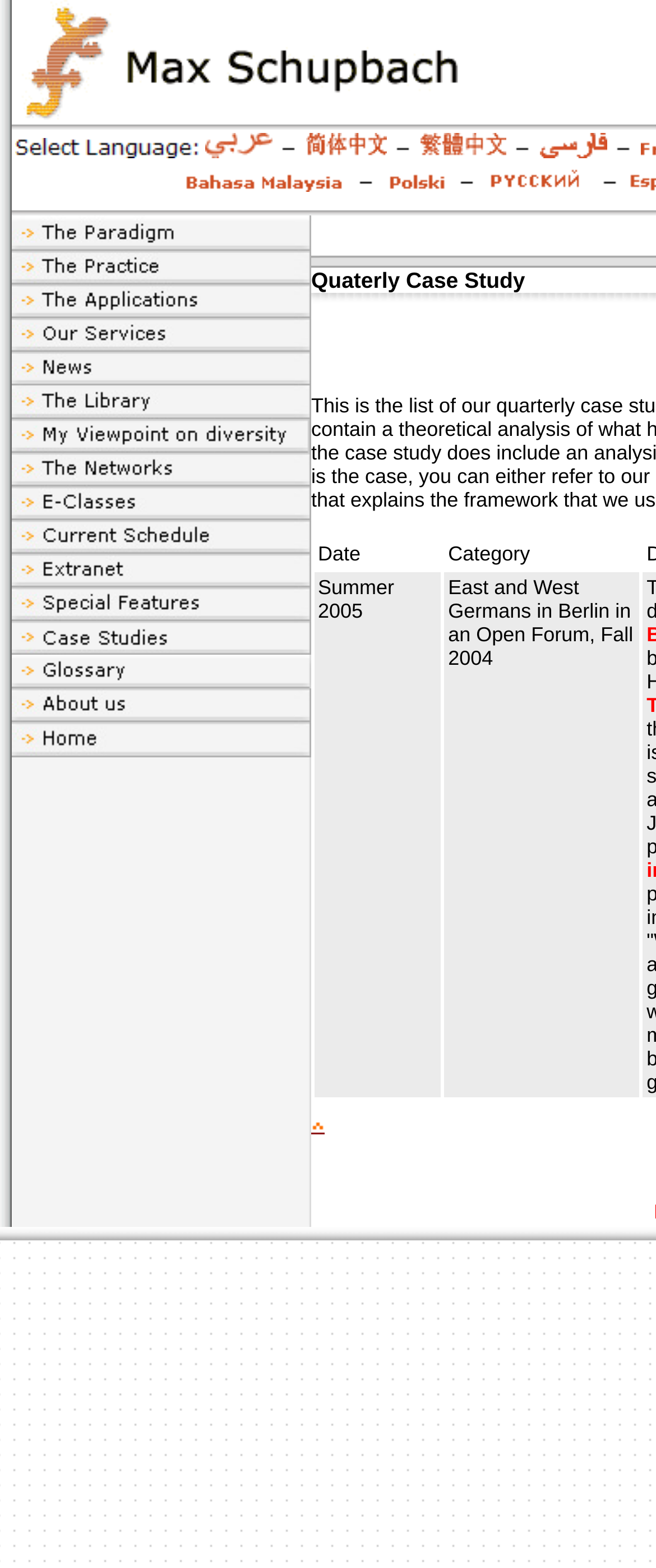Locate the bounding box coordinates of the clickable region to complete the following instruction: "Click the E Classes link."

[0.018, 0.318, 0.474, 0.336]